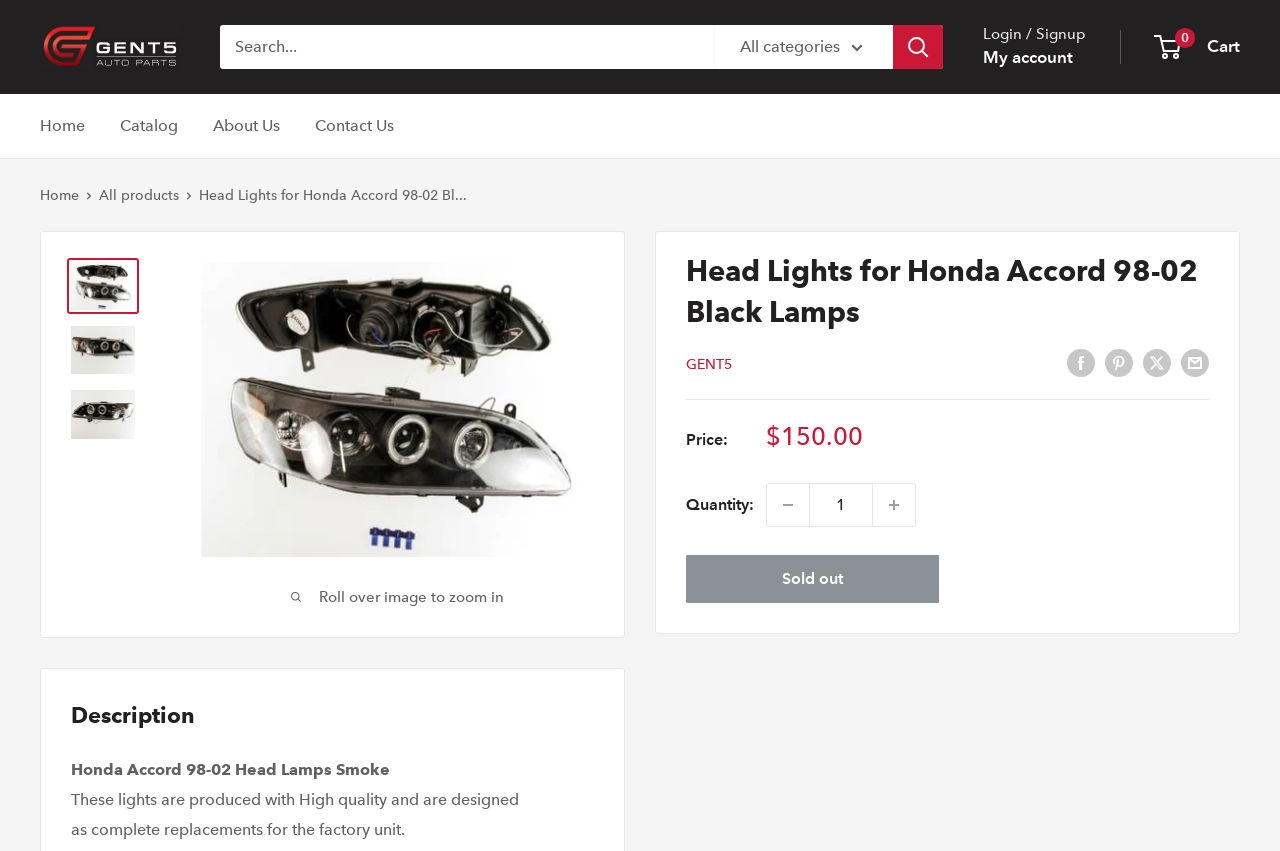What is the function of the button with the text 'Search'?
Please respond to the question with as much detail as possible.

I inferred the function of the button by its text 'Search' and its location next to the search textbox, which suggests that it is used to initiate a search query.